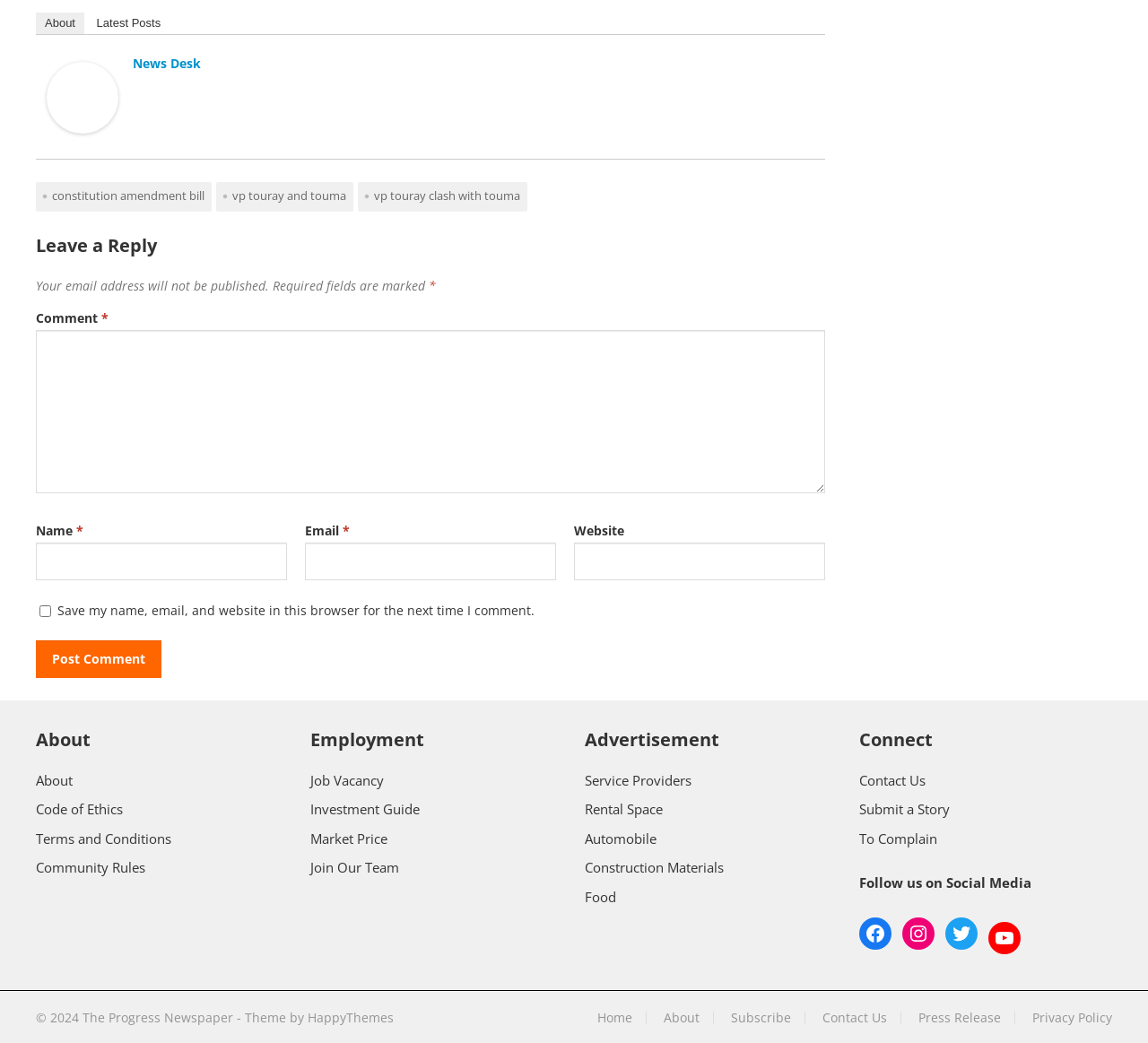What type of content is available on this website?
Please elaborate on the answer to the question with detailed information.

The webpage contains links to various news articles, such as 'constitution amendment bill' and 'vp touray and touma', suggesting that the website provides news and article content.